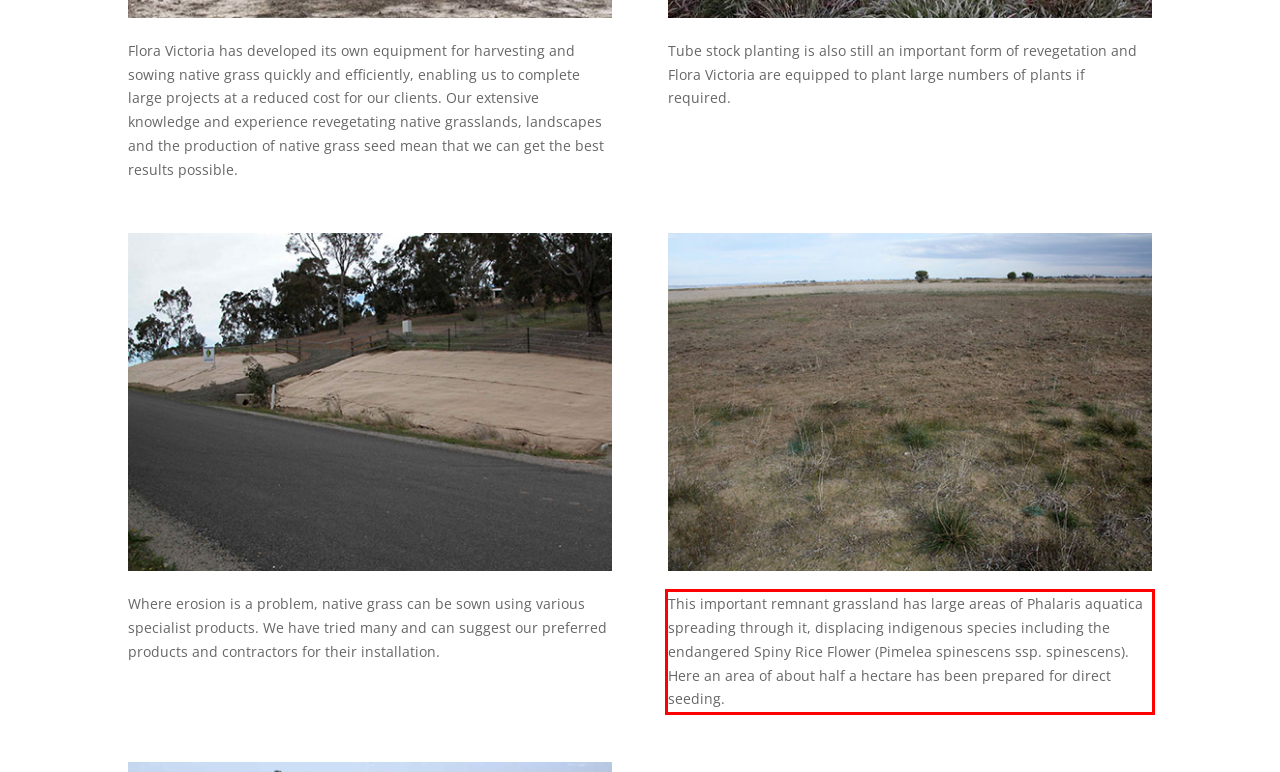Within the screenshot of the webpage, there is a red rectangle. Please recognize and generate the text content inside this red bounding box.

This important remnant grassland has large areas of Phalaris aquatica spreading through it, displacing indigenous species including the endangered Spiny Rice Flower (Pimelea spinescens ssp. spinescens). Here an area of about half a hectare has been prepared for direct seeding.